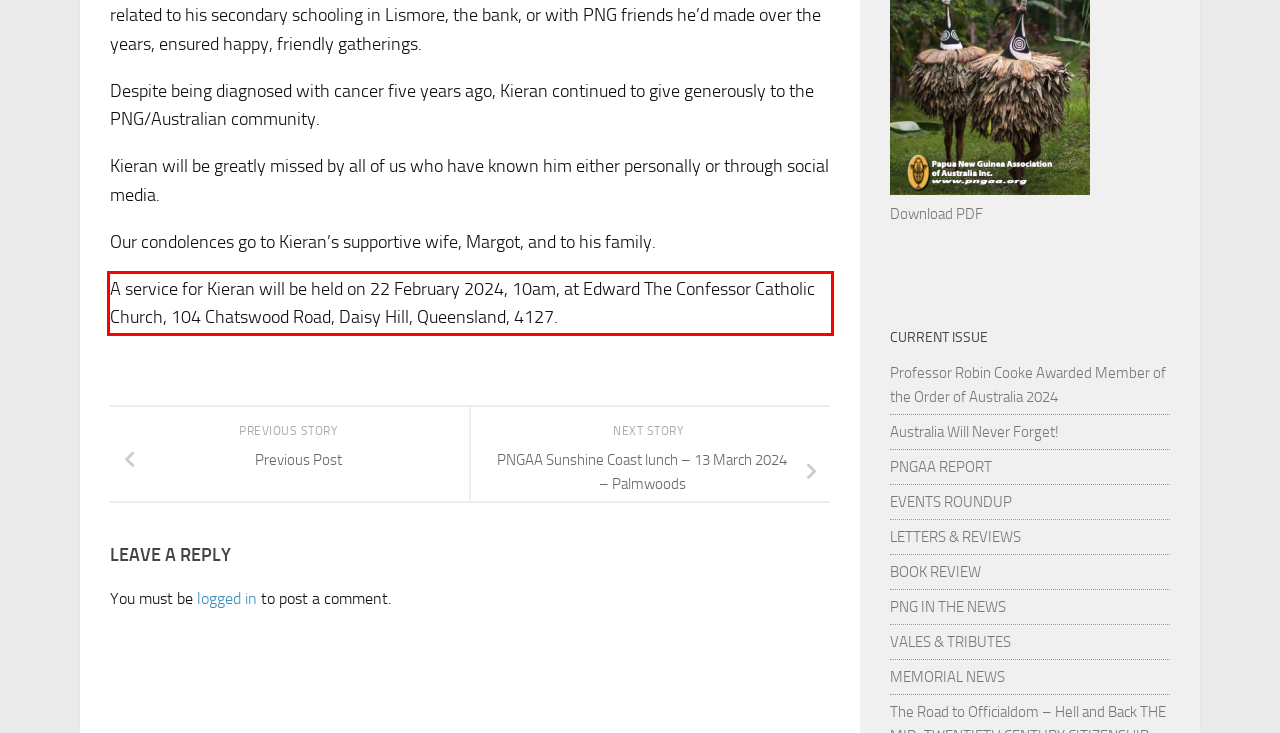Please perform OCR on the text content within the red bounding box that is highlighted in the provided webpage screenshot.

A service for Kieran will be held on 22 February 2024, 10am, at Edward The Confessor Catholic Church, 104 Chatswood Road, Daisy Hill, Queensland, 4127.